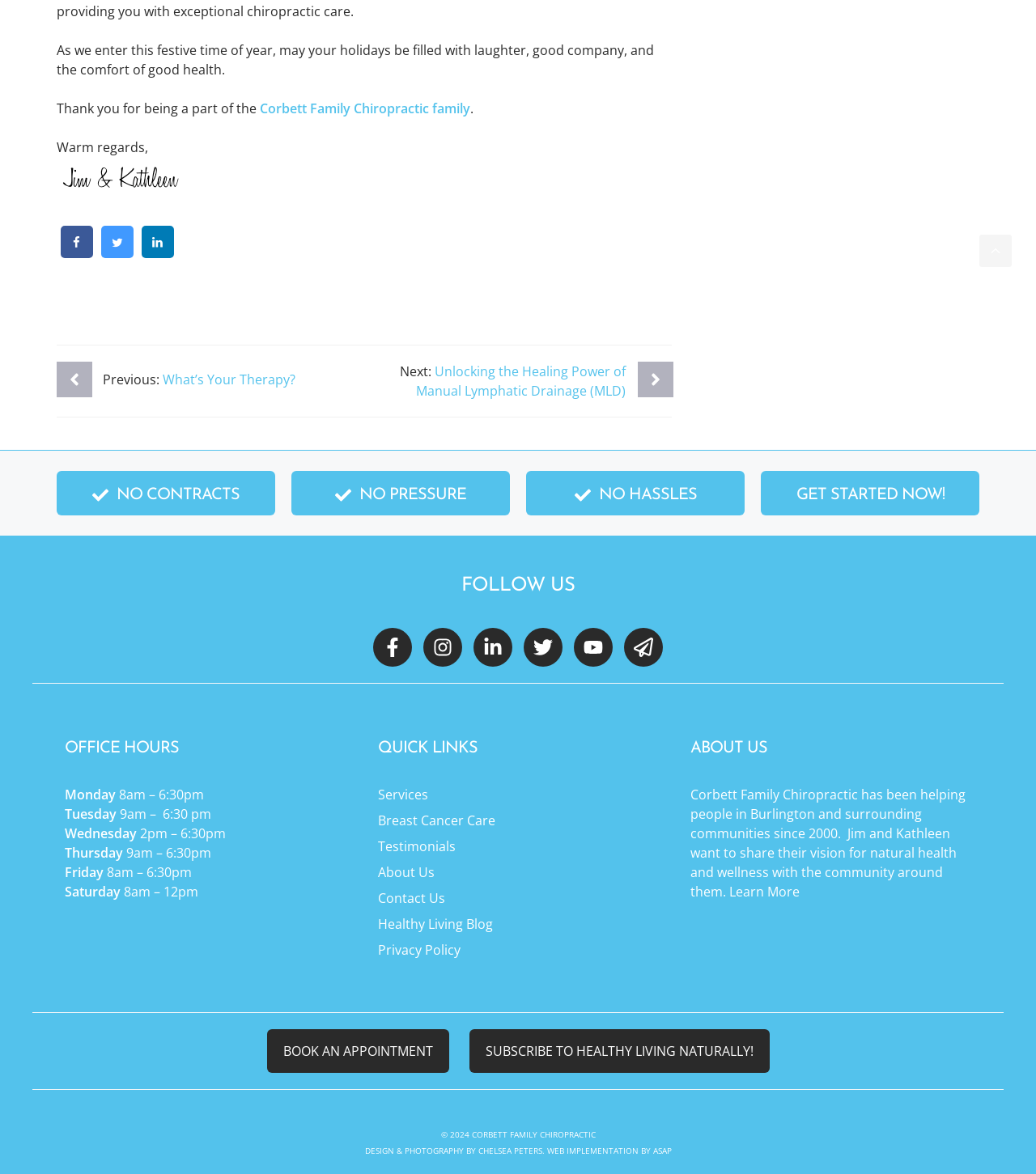Answer the question below with a single word or a brief phrase: 
What is the holiday message from Corbett Family Chiropractic?

laughter, good company, and good health